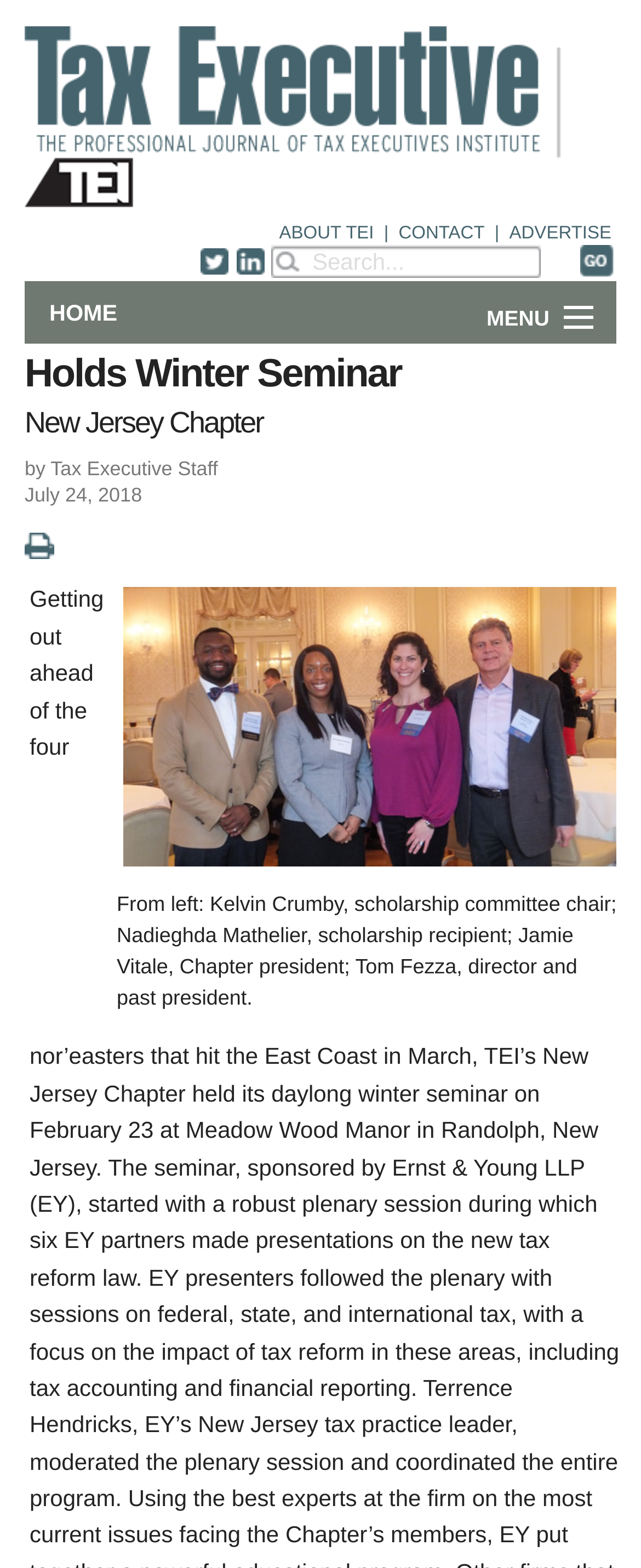Identify the bounding box coordinates for the region to click in order to carry out this instruction: "Click TEI main logo". Provide the coordinates using four float numbers between 0 and 1, formatted as [left, top, right, bottom].

[0.038, 0.05, 0.898, 0.067]